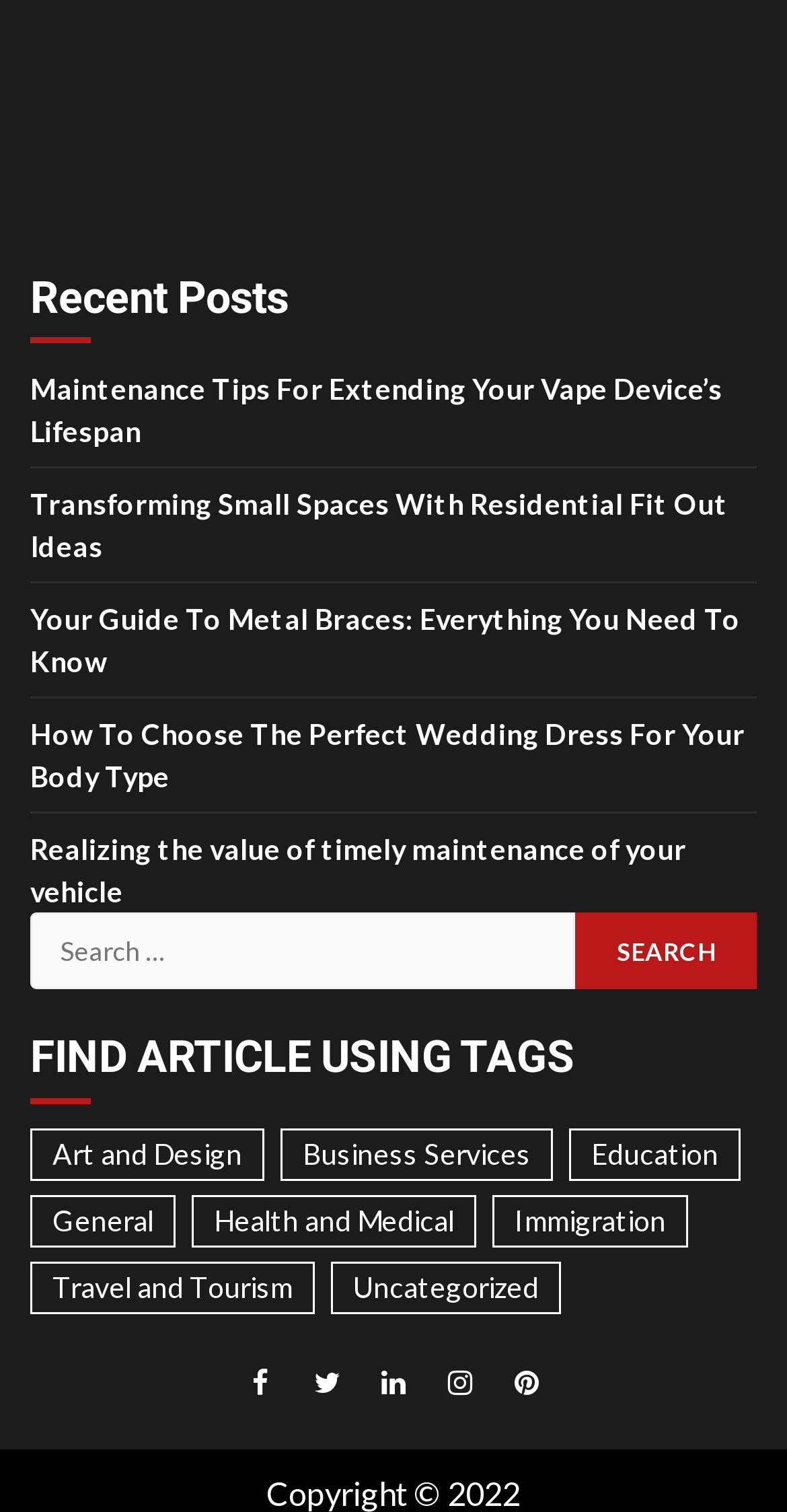Using the provided element description: "Business Services", identify the bounding box coordinates. The coordinates should be four floats between 0 and 1 in the order [left, top, right, bottom].

[0.356, 0.746, 0.703, 0.781]